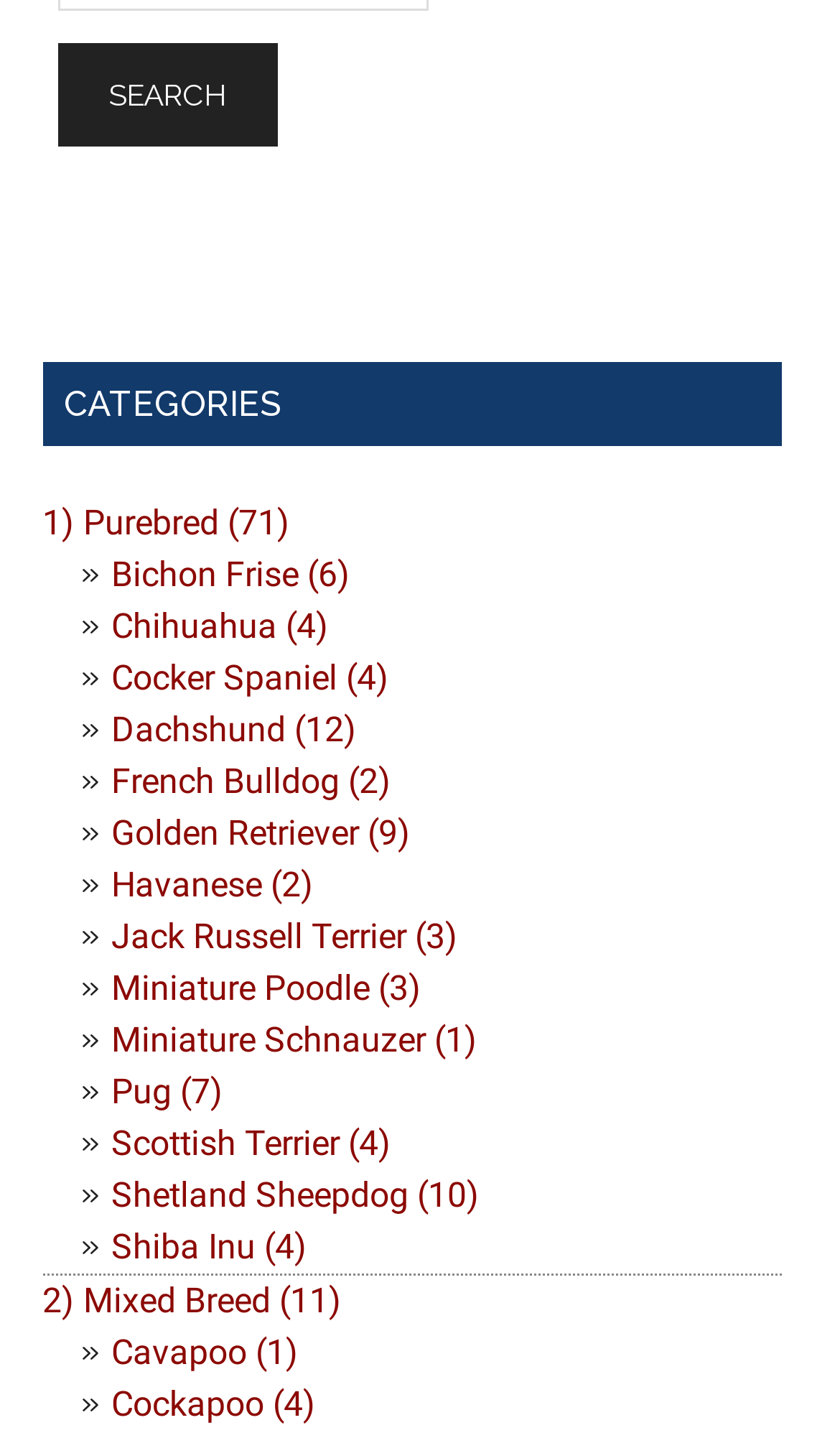Locate the bounding box coordinates of the clickable region necessary to complete the following instruction: "View Bichon Frise". Provide the coordinates in the format of four float numbers between 0 and 1, i.e., [left, top, right, bottom].

[0.132, 0.383, 0.417, 0.419]